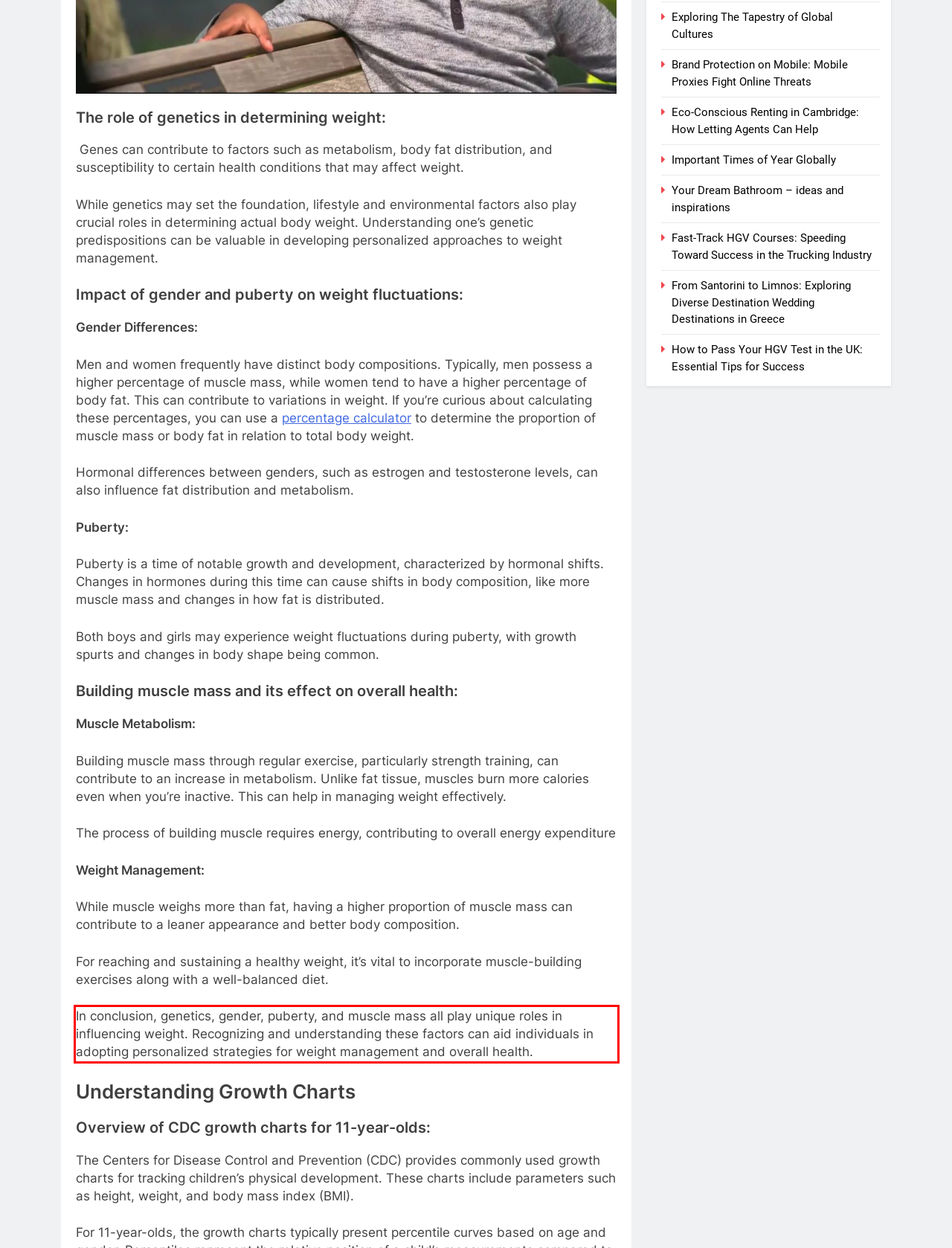You have a screenshot of a webpage where a UI element is enclosed in a red rectangle. Perform OCR to capture the text inside this red rectangle.

In conclusion, genetics, gender, puberty, and muscle mass all play unique roles in influencing weight. Recognizing and understanding these factors can aid individuals in adopting personalized strategies for weight management and overall health.